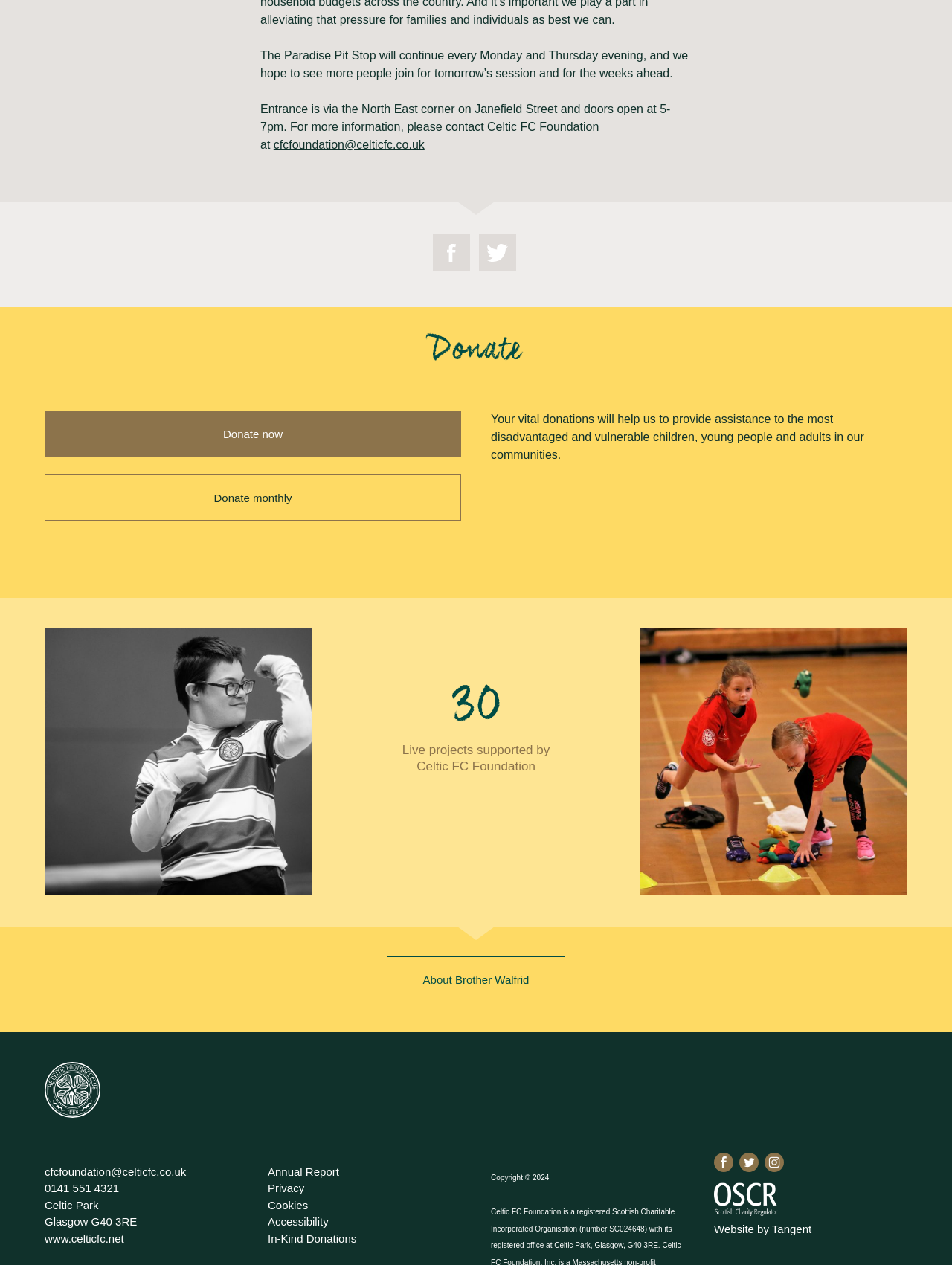What is the contact email for Celtic FC Foundation?
Please provide a comprehensive answer based on the details in the screenshot.

The link element with ID 312 contains the email address 'cfcfoundation@celticfc.co.uk', which is mentioned as a contact point for Celtic FC Foundation.